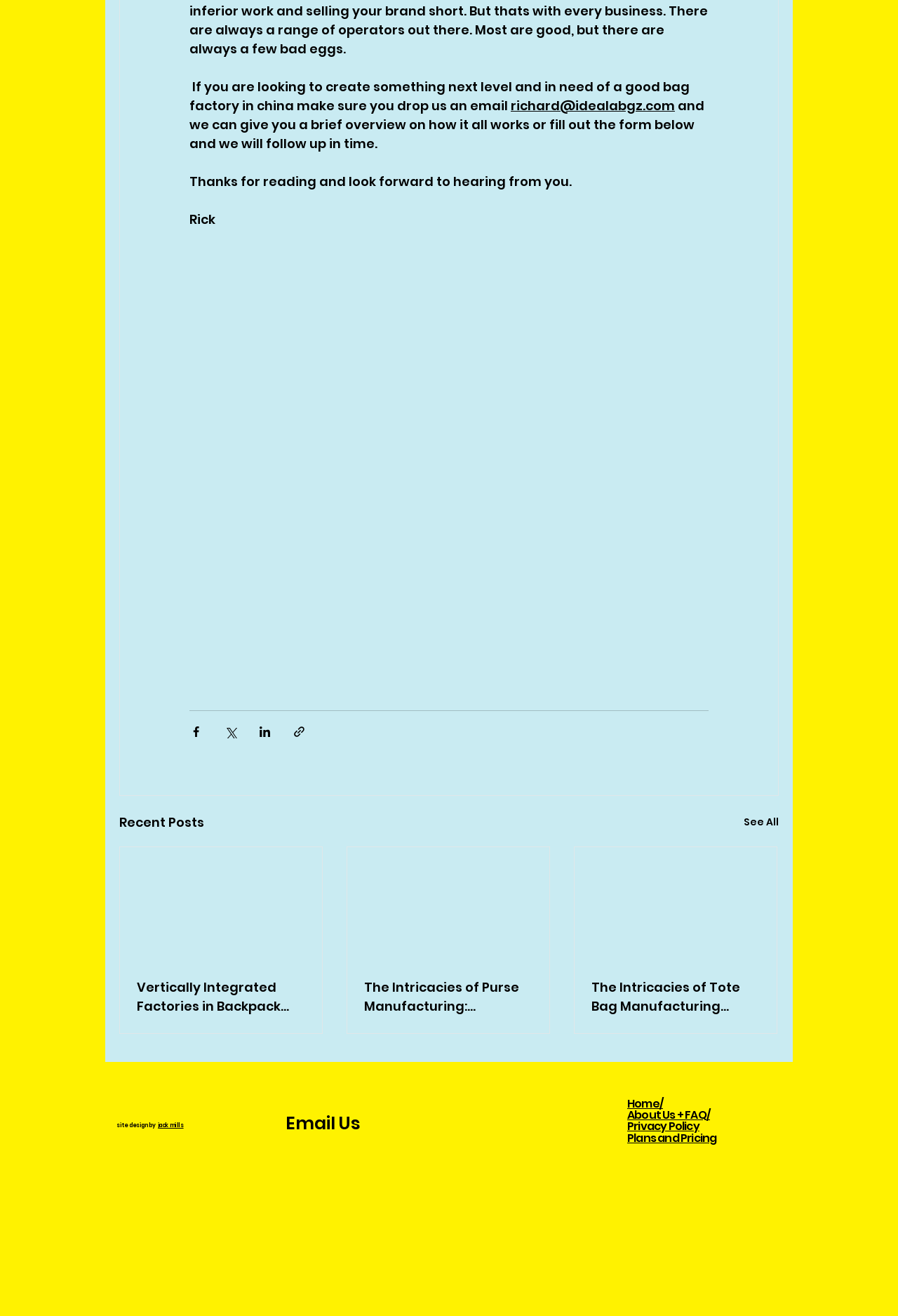Please provide a brief answer to the question using only one word or phrase: 
What is the email address to contact for bag factory in China?

richard@idealabgz.com